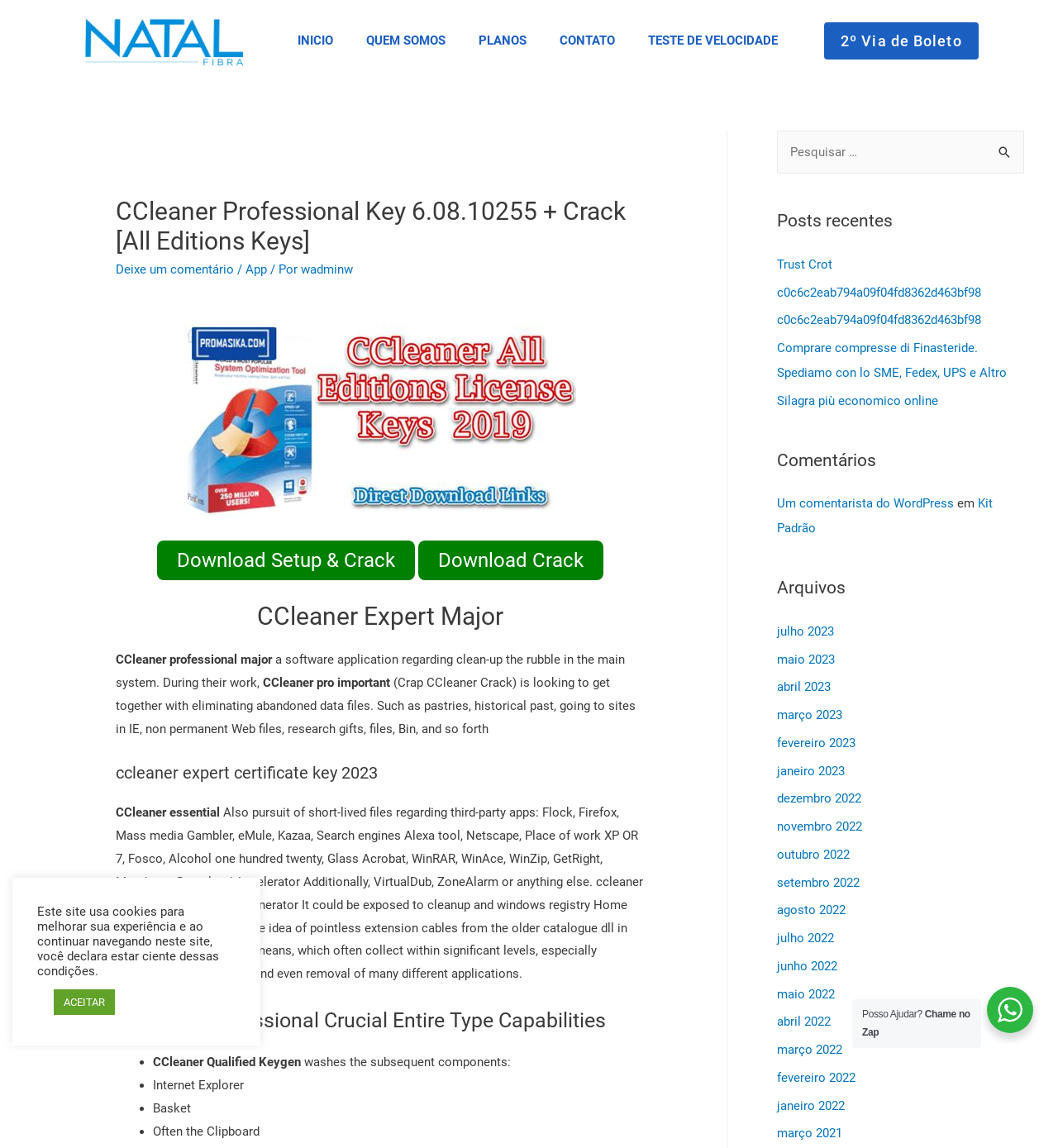What is the purpose of CCleaner?
Please answer the question with a detailed response using the information from the screenshot.

The purpose of CCleaner is to clean up the rubble in the main system, which includes eliminating abandoned data files, such as pastries, historical past, going to sites in IE, non-permanent Web files, research gifts, files, Bin, and so forth.